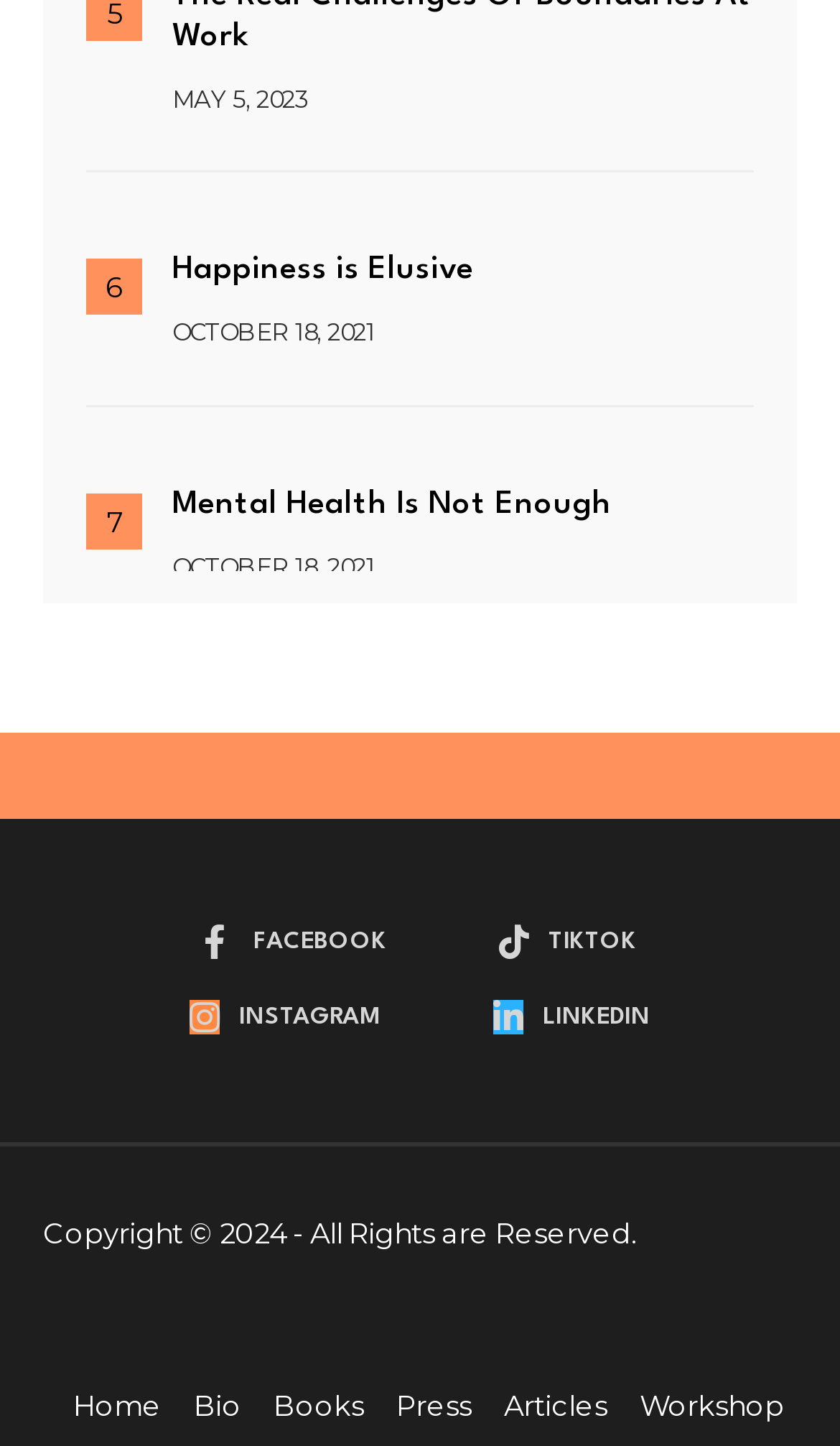Determine the bounding box coordinates of the element's region needed to click to follow the instruction: "View article about Happiness is Elusive". Provide these coordinates as four float numbers between 0 and 1, formatted as [left, top, right, bottom].

[0.205, 0.172, 0.897, 0.2]